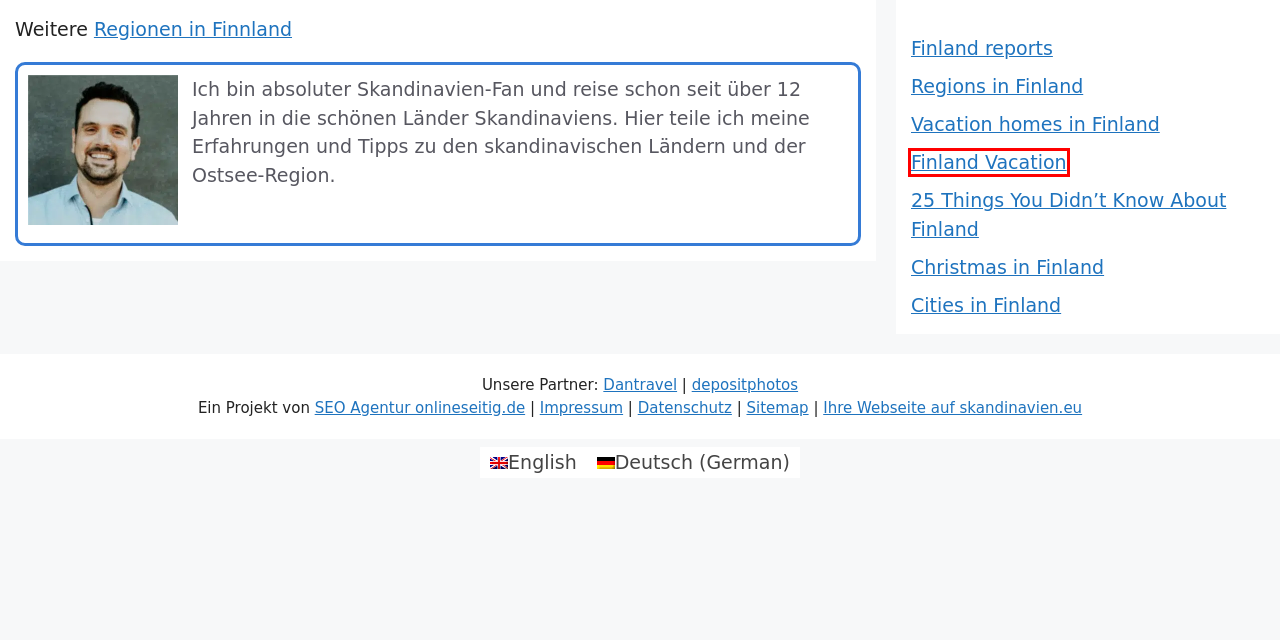Please examine the screenshot provided, which contains a red bounding box around a UI element. Select the webpage description that most accurately describes the new page displayed after clicking the highlighted element. Here are the candidates:
A. Cities in Finland - Skandinavien.eu
B. Besondere Regionen in Finnland - Skandinavien.eu
C. dantravel.de
D. Finland vacation - Skandinavien.eu
E. Finland Reports - the best of Finland - Skandinavien.eu
F. Vacation home Finland. Find the best vacation homes.
G. 25 Things You Didn't Know About Finland
H. Christmas in Finland - Skandinavien.eu

D